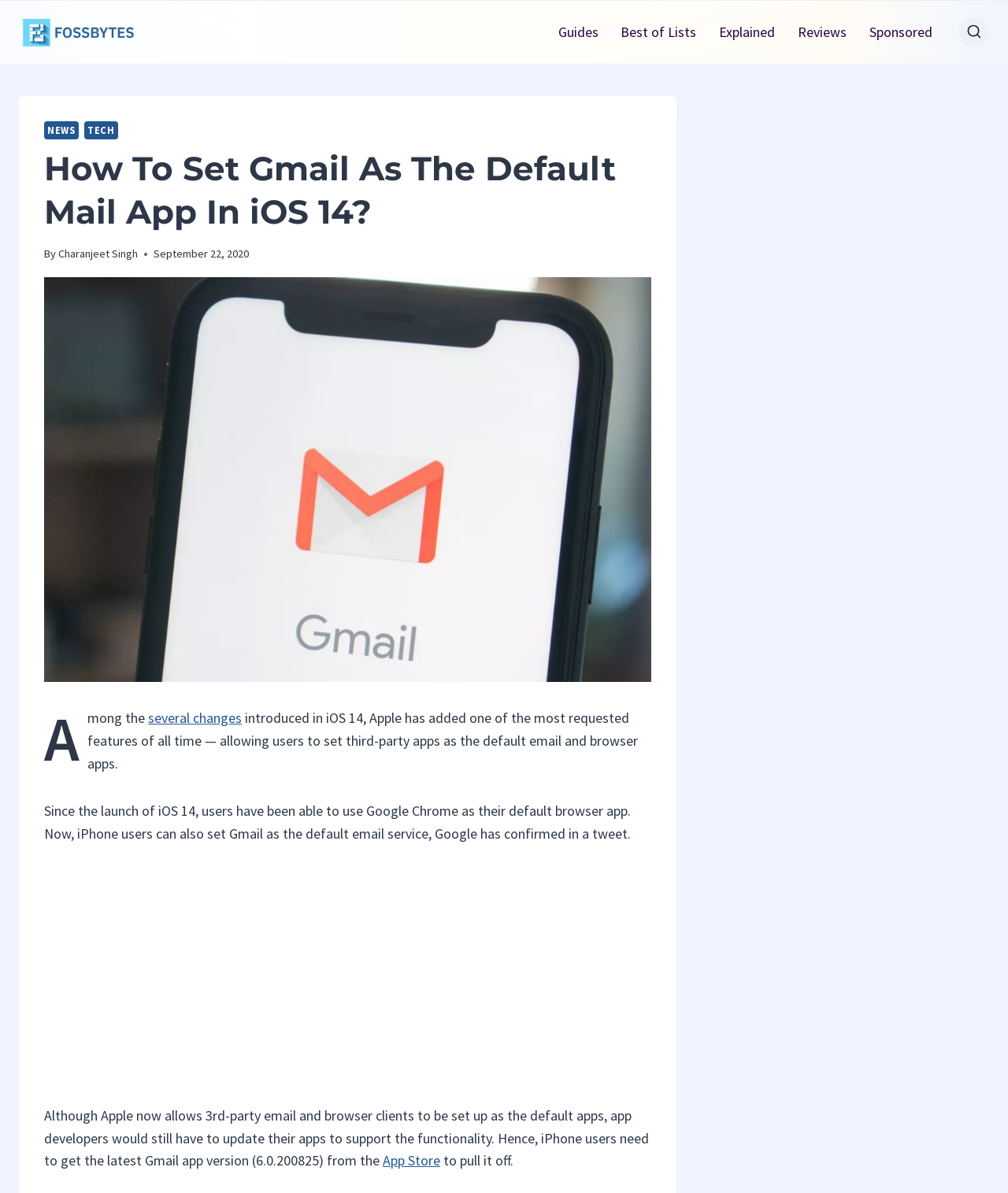Please pinpoint the bounding box coordinates for the region I should click to adhere to this instruction: "Go to Guides".

[0.542, 0.013, 0.605, 0.041]